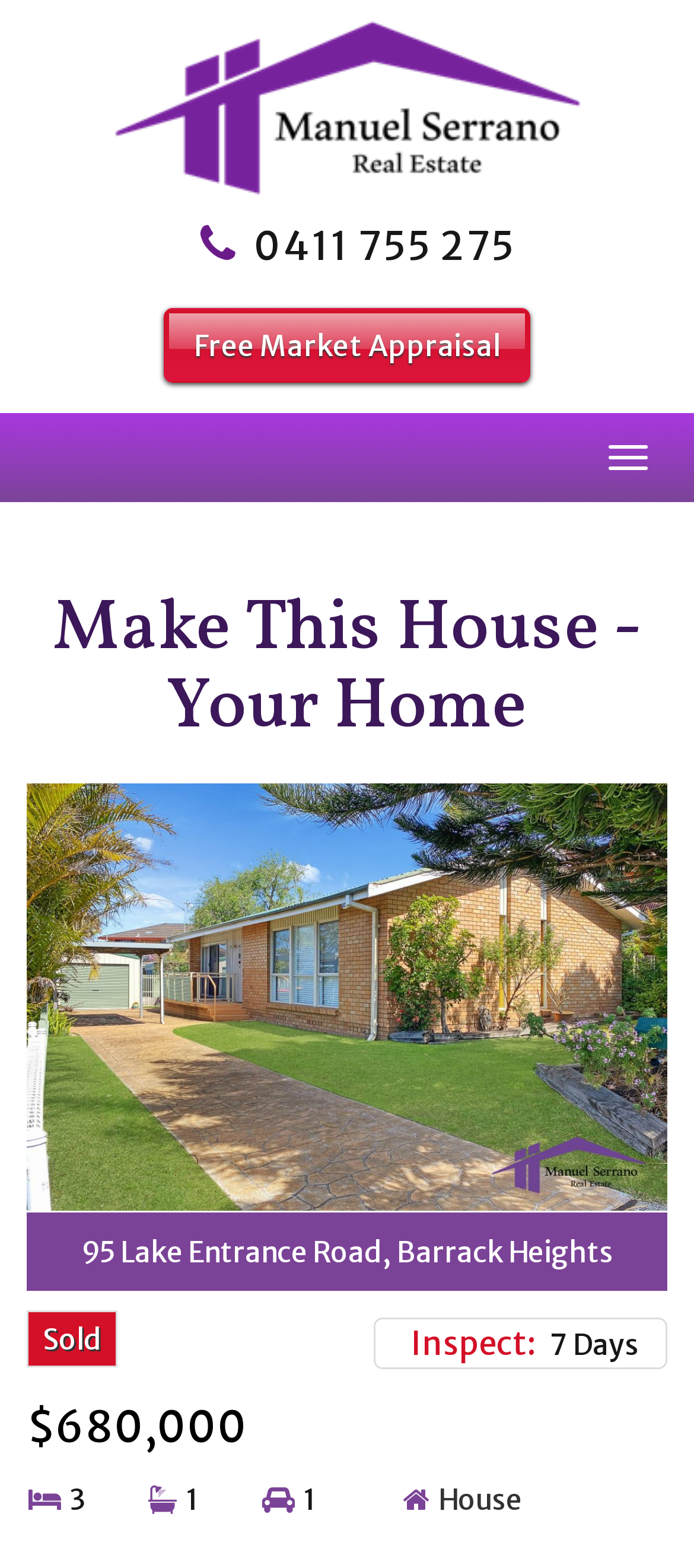Please answer the following question using a single word or phrase: How many days is the property open for inspection?

7 Days